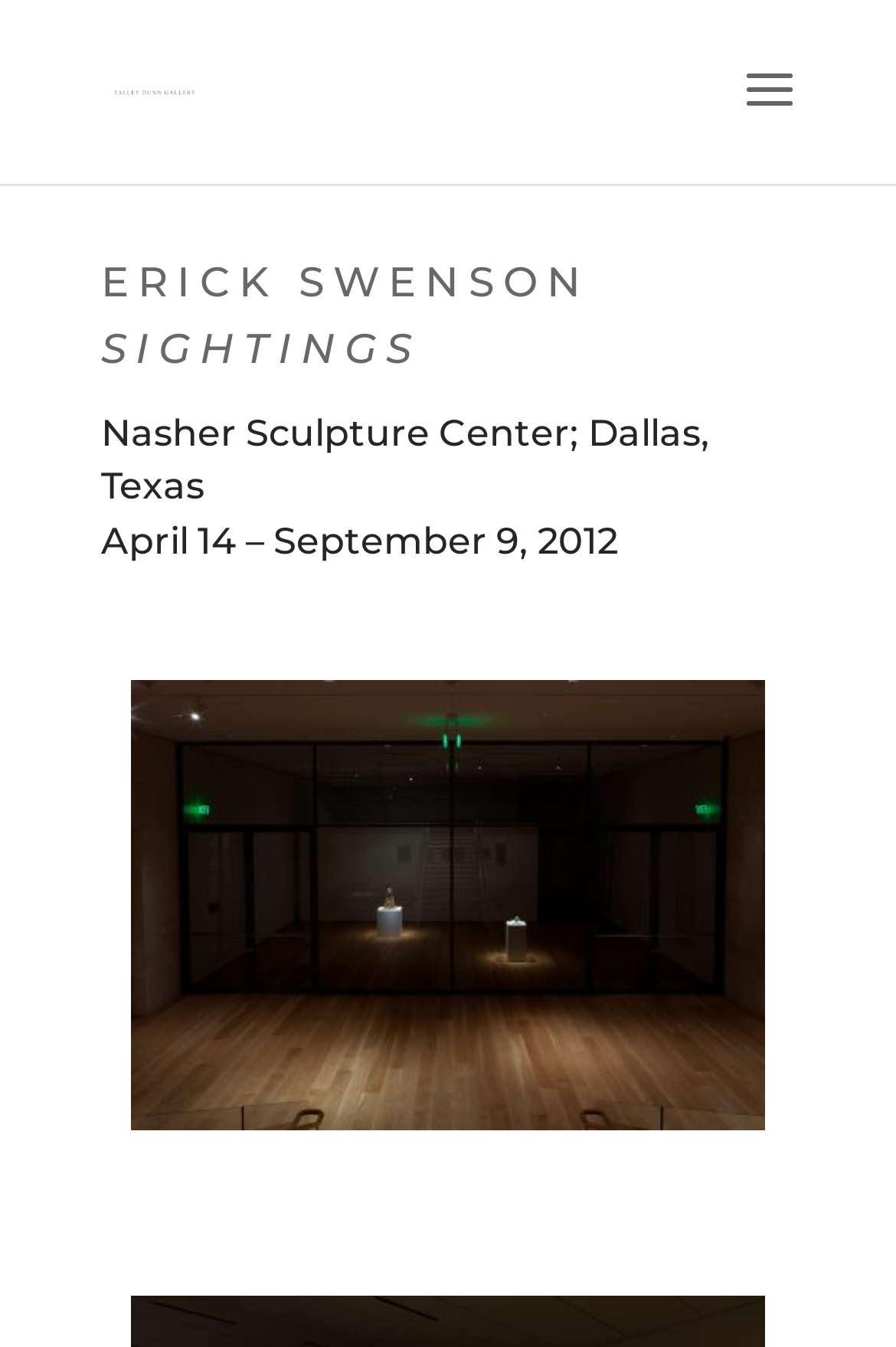Create a detailed summary of the webpage's content and design.

The webpage is about an art exhibition titled "Erick Swenson – Sightings" at the Talley Dunn Gallery. At the top left, there is a link to the gallery's website, accompanied by a small image of the gallery's logo. Below this, a prominent heading displays the title of the exhibition, "ERICK SWENSON SIGHTINGS", taking up most of the width of the page. 

Underneath the heading, there are two lines of text. The first line mentions the location of the exhibition, "Nasher Sculpture Center; Dallas, Texas". The second line specifies the duration of the exhibition, "April 14 – September 9, 2012". 

At the bottom right of the page, there is a link represented by an icon, which is accompanied by a small image.